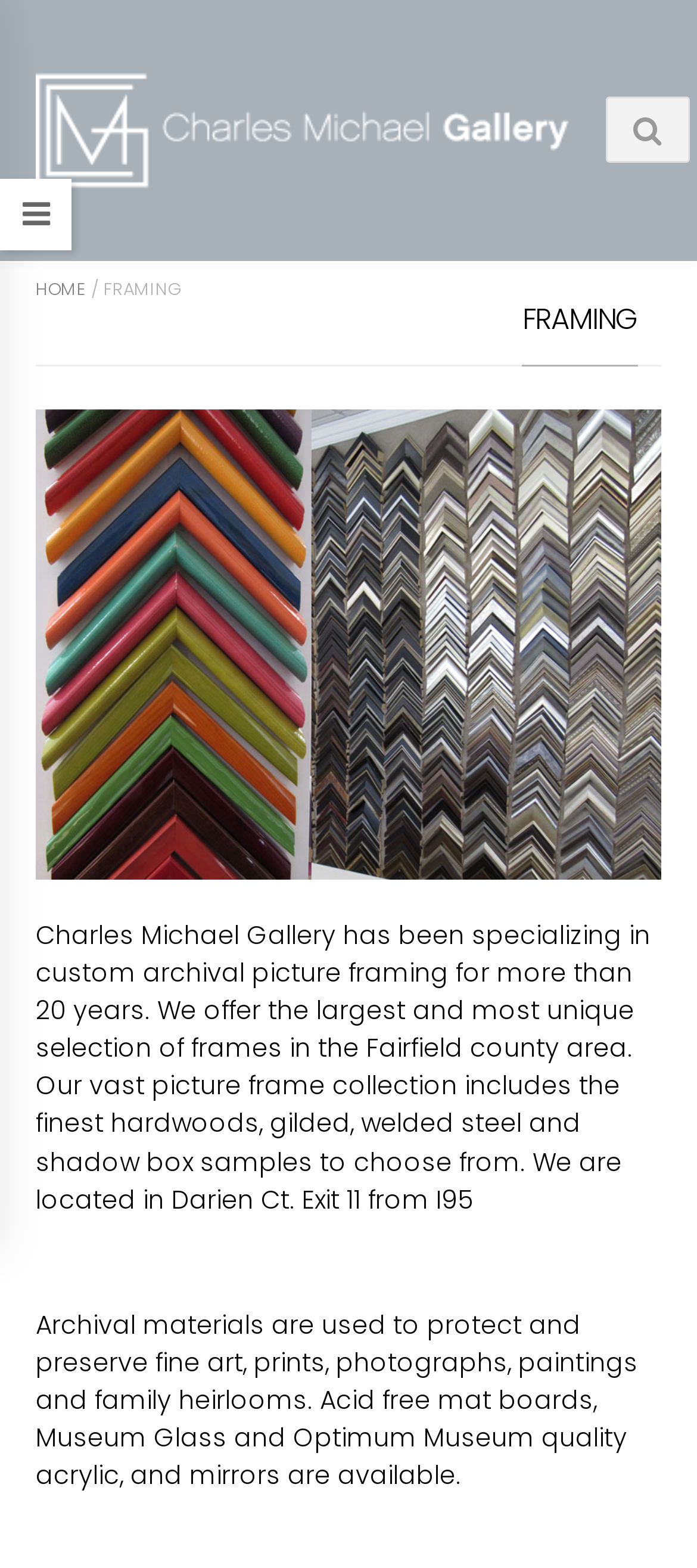Please find the bounding box for the following UI element description. Provide the coordinates in (top-left x, top-left y, bottom-right x, bottom-right y) format, with values between 0 and 1: alt="Logo"

[0.051, 0.027, 0.821, 0.141]